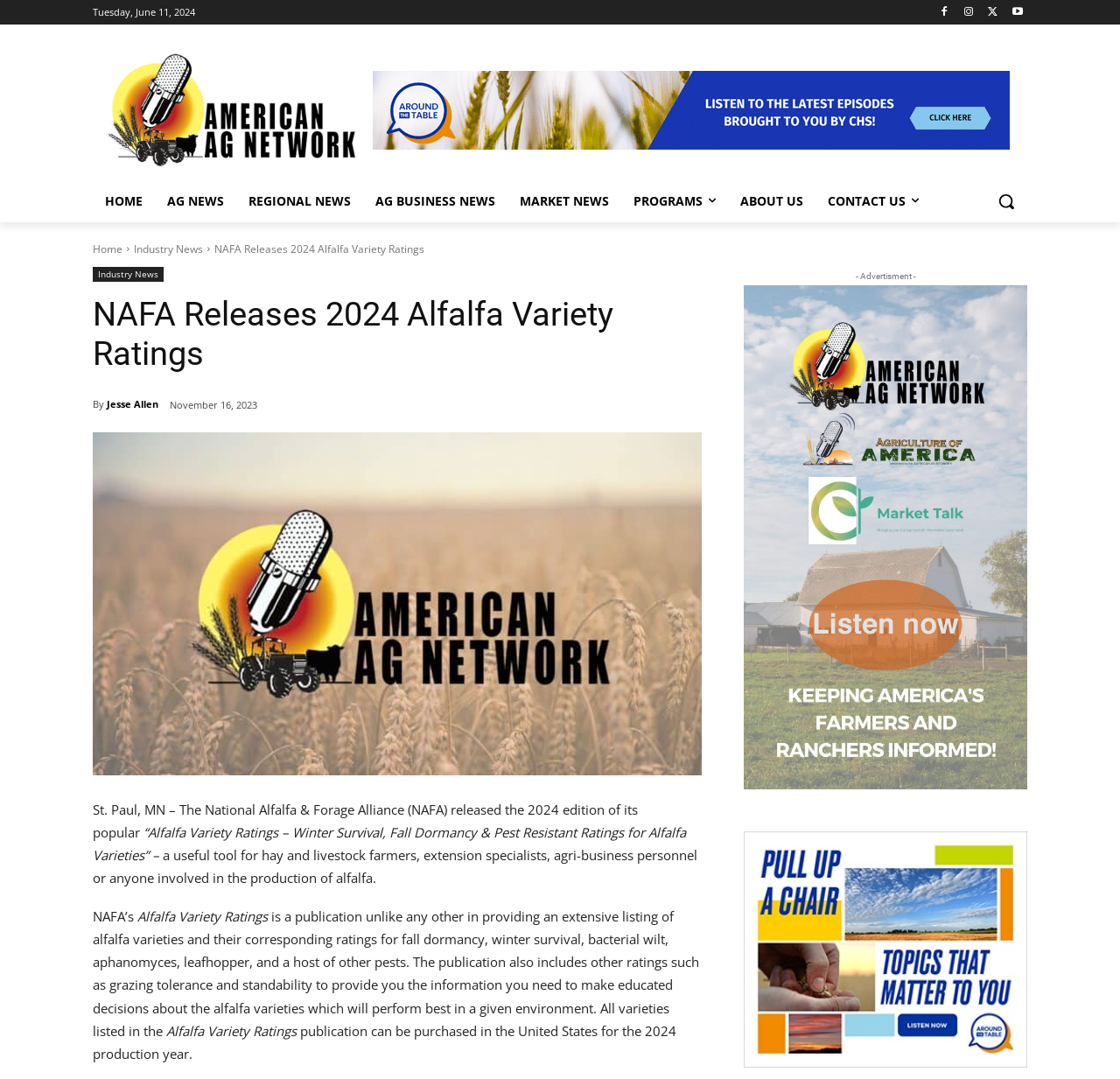Please give a short response to the question using one word or a phrase:
What is the name of the author of the article?

Jesse Allen